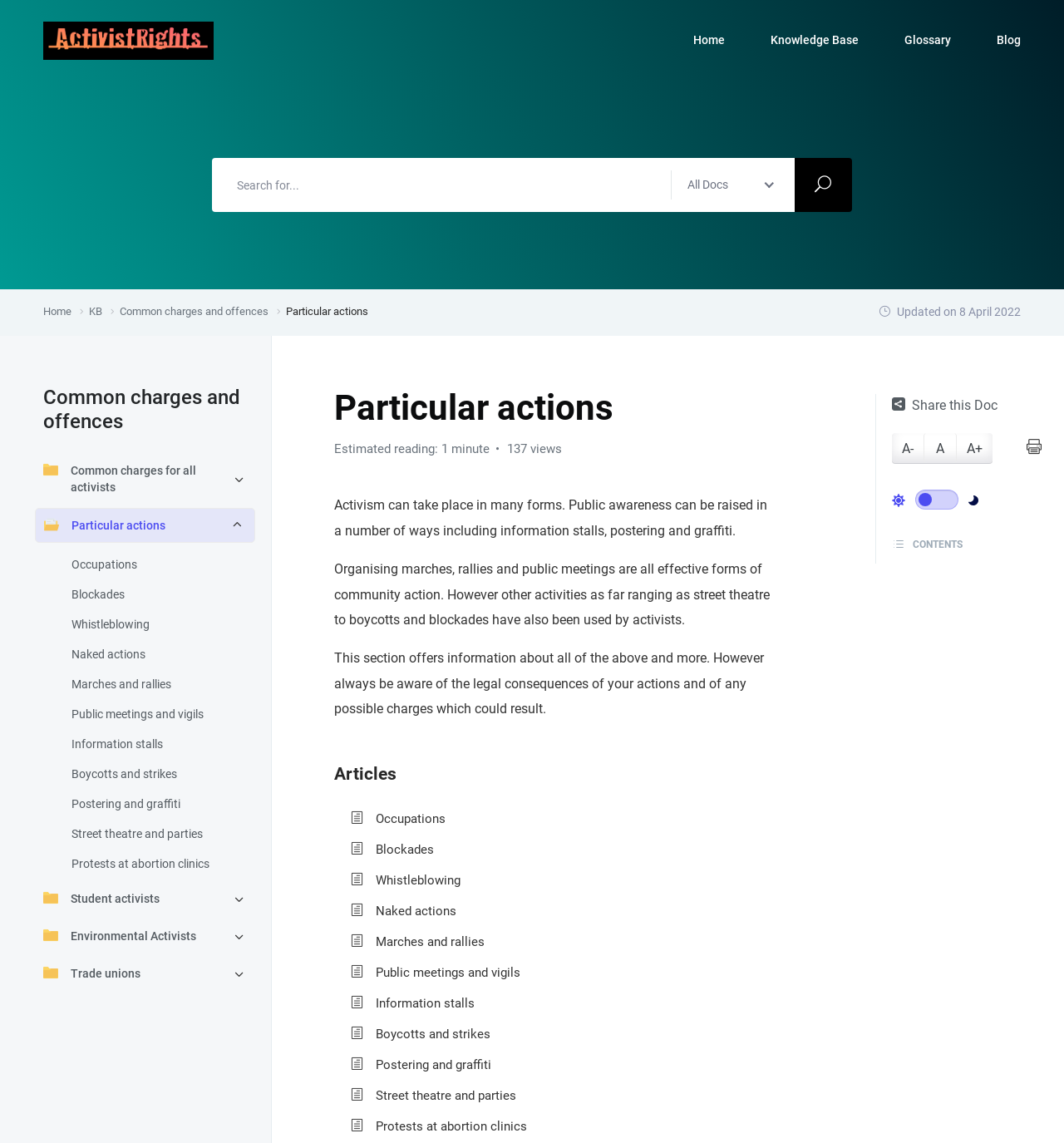Respond to the question below with a concise word or phrase:
What is the estimated reading time of this webpage?

1 minute